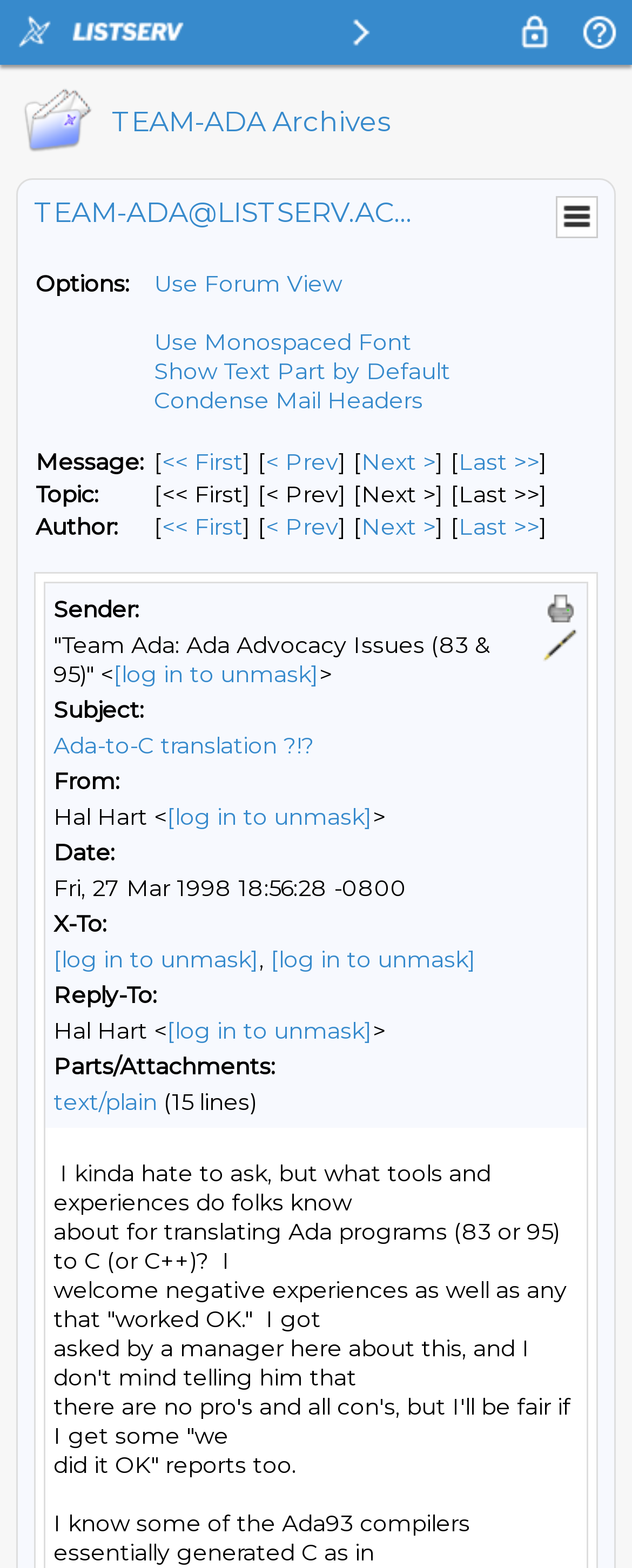Locate the bounding box of the UI element based on this description: "Show Text Part by Default". Provide four float numbers between 0 and 1 as [left, top, right, bottom].

[0.244, 0.227, 0.713, 0.246]